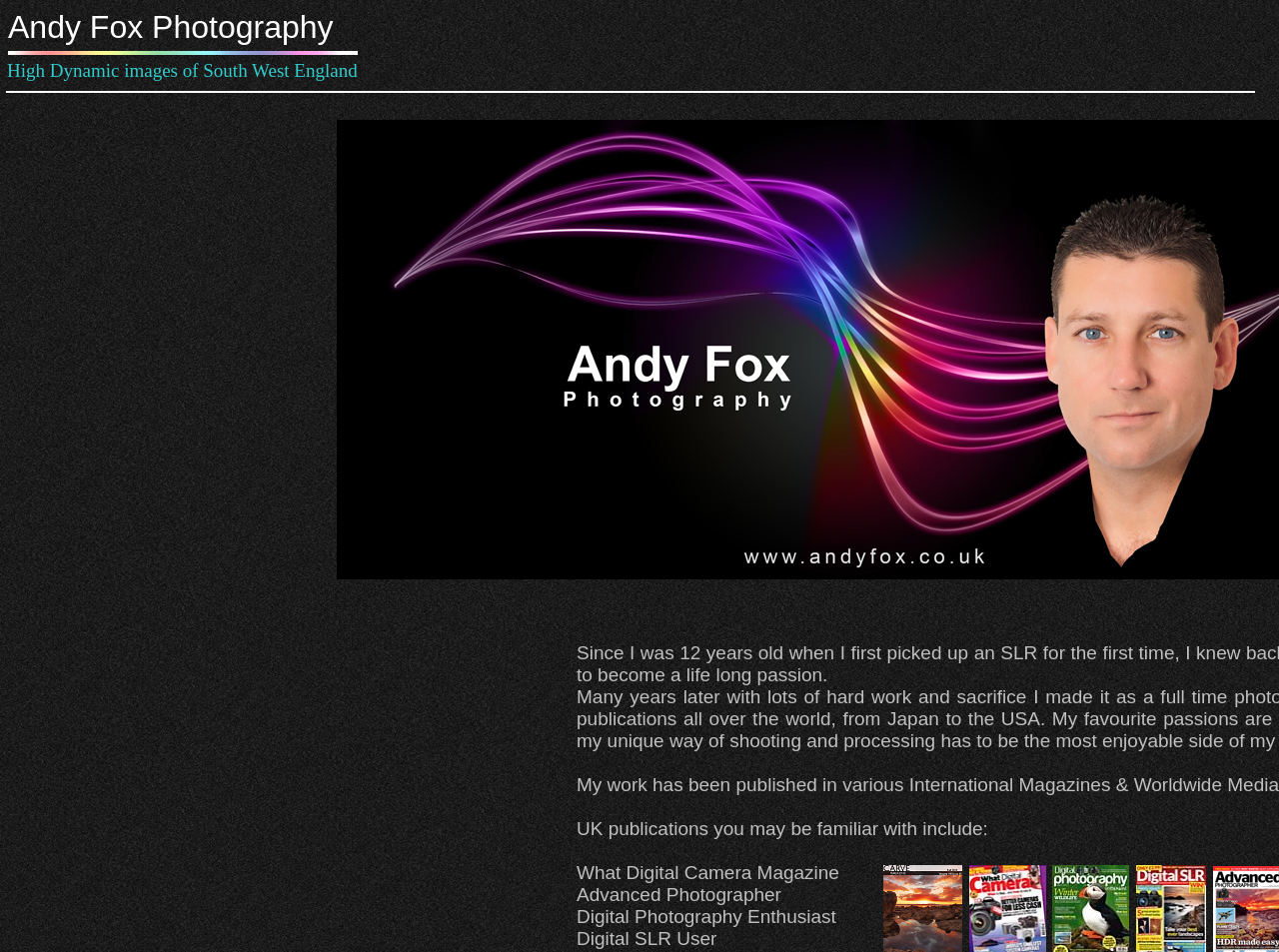What is the location of Andy Fox's photography?
Answer the question with a single word or phrase derived from the image.

Devon and Cornwall